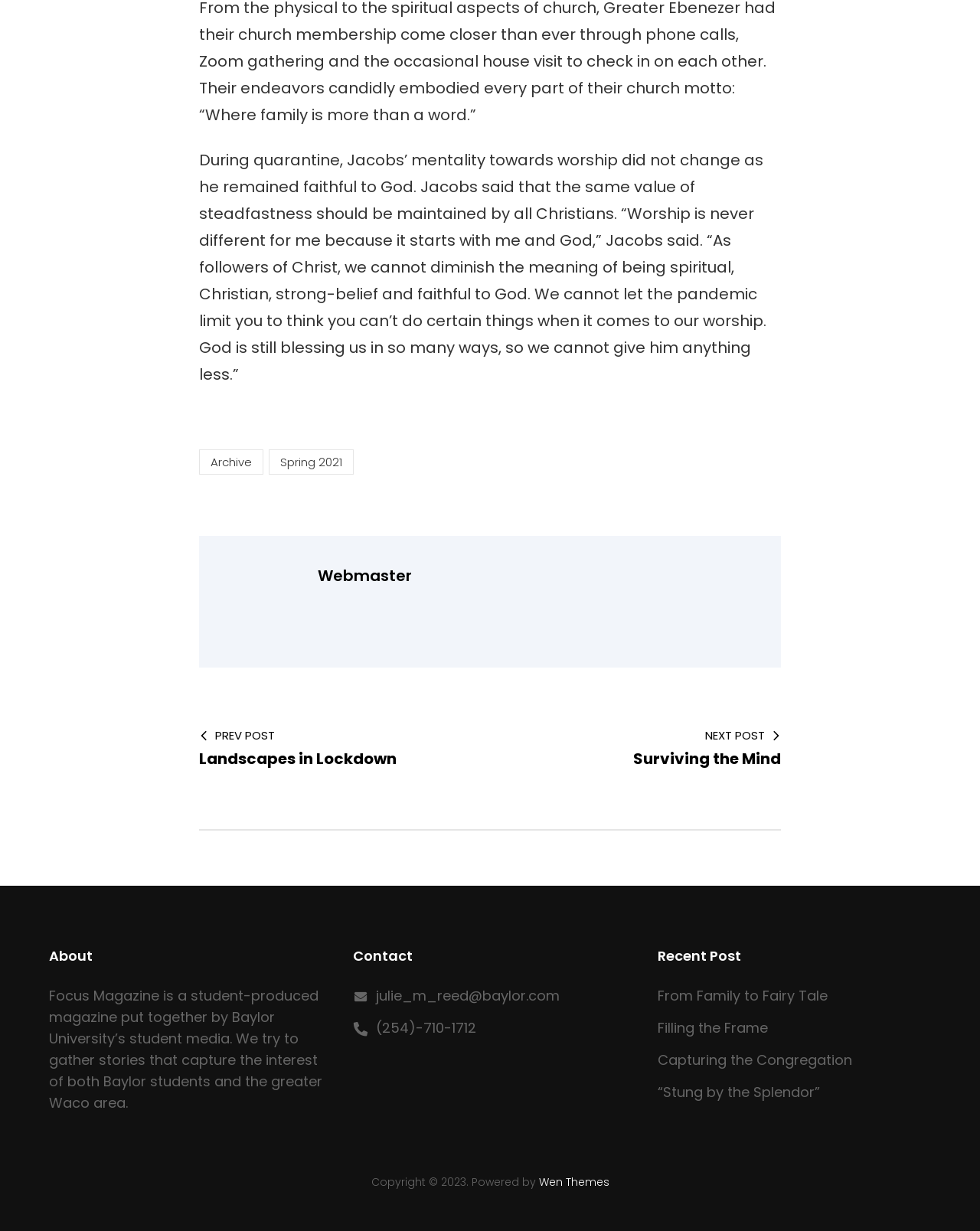Locate the bounding box coordinates of the UI element described by: "Sunesis Pharmaceuticals Inc.- Self Offering". The bounding box coordinates should consist of four float numbers between 0 and 1, i.e., [left, top, right, bottom].

None